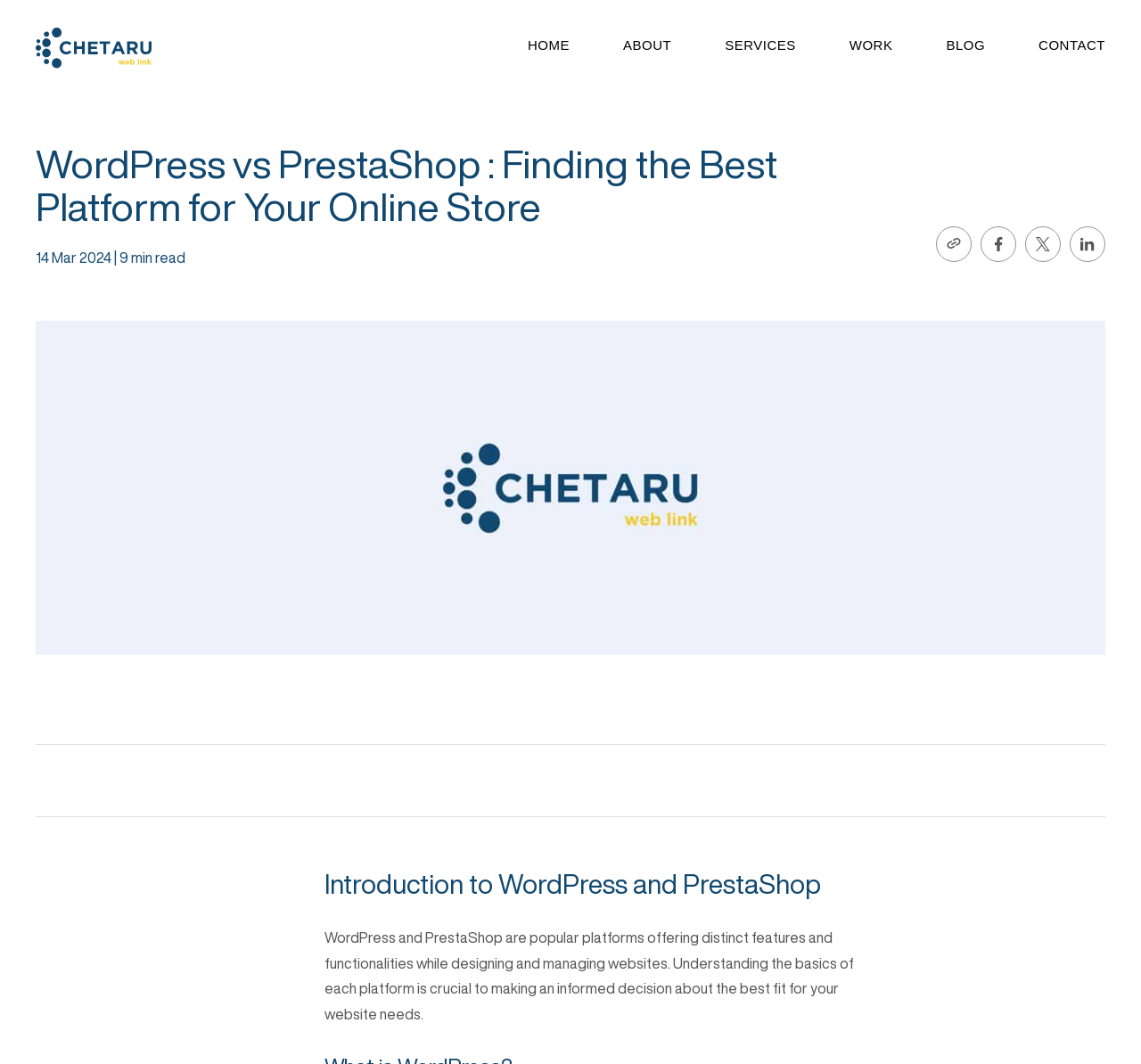Create a detailed summary of all the visual and textual information on the webpage.

The webpage is a comparison guide for WordPress and PrestaShop, two popular eCommerce platforms. At the top left corner, there is a logo with a link to the website's homepage, accompanied by a navigation menu with links to HOME, ABOUT, SERVICES, WORK, BLOG, and CONTACT. 

Below the navigation menu, there is a main heading that reads "WordPress vs PrestaShop : Finding the Best Platform for Your Online Store" with a publication date and estimated reading time of 9 minutes. 

To the right of the main heading, there are social media sharing links for Facebook, Twitter, and LinkedIn, each accompanied by an icon. 

Below the main heading, there is a large image that spans almost the entire width of the page, likely a visual representation of the comparison between WordPress and PrestaShop. 

Further down, there is a subheading "Introduction to WordPress and PrestaShop" followed by a paragraph of text that provides an overview of the two platforms, highlighting their distinct features and functionalities.